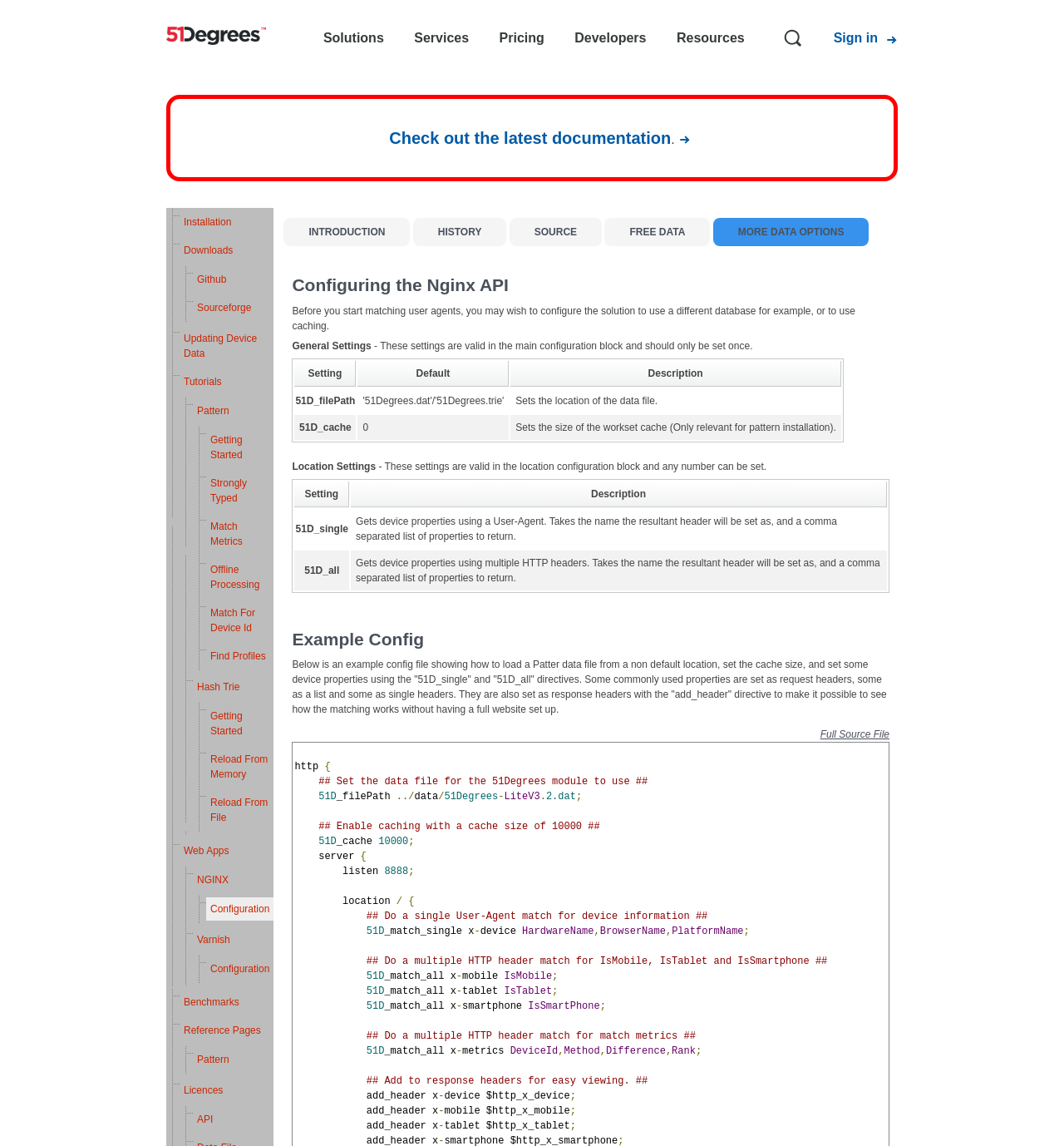Explain the webpage in detail, including its primary components.

This webpage is about configuring the 51Degrees Nginx API. At the top, there is a 51Degrees logo on the left, followed by a navigation menu with links to "Solutions", "Services", "Pricing", "Developers", and "Resources". On the right side of the top section, there is a search toggle checkbox and a "Sign in" link.

Below the top section, there are several links to various topics, including "Installation", "Downloads", "Github", "Sourceforge", "Updating Device Data", "Tutorials", and more. These links are organized into two columns.

The main content of the webpage is divided into several sections. The first section is titled "Configuring the Nginx API" and provides an introduction to configuring the solution. Below this introduction, there are two tables that display general settings and location settings, respectively. Each table has columns for setting names, default values, and descriptions.

The next section is titled "Example Config" and provides an example configuration file. This section includes a long paragraph of text that explains how to load a Pattern data file from a non-default location, set the cache size, and set device properties using the "51D_single" and "51D_all" directives. Below this paragraph, there is a figure caption with a link to a full source file. The example configuration file is displayed in a code block, with indentation and syntax highlighting.

Overall, this webpage provides detailed instructions and examples for configuring the 51Degrees Nginx API.